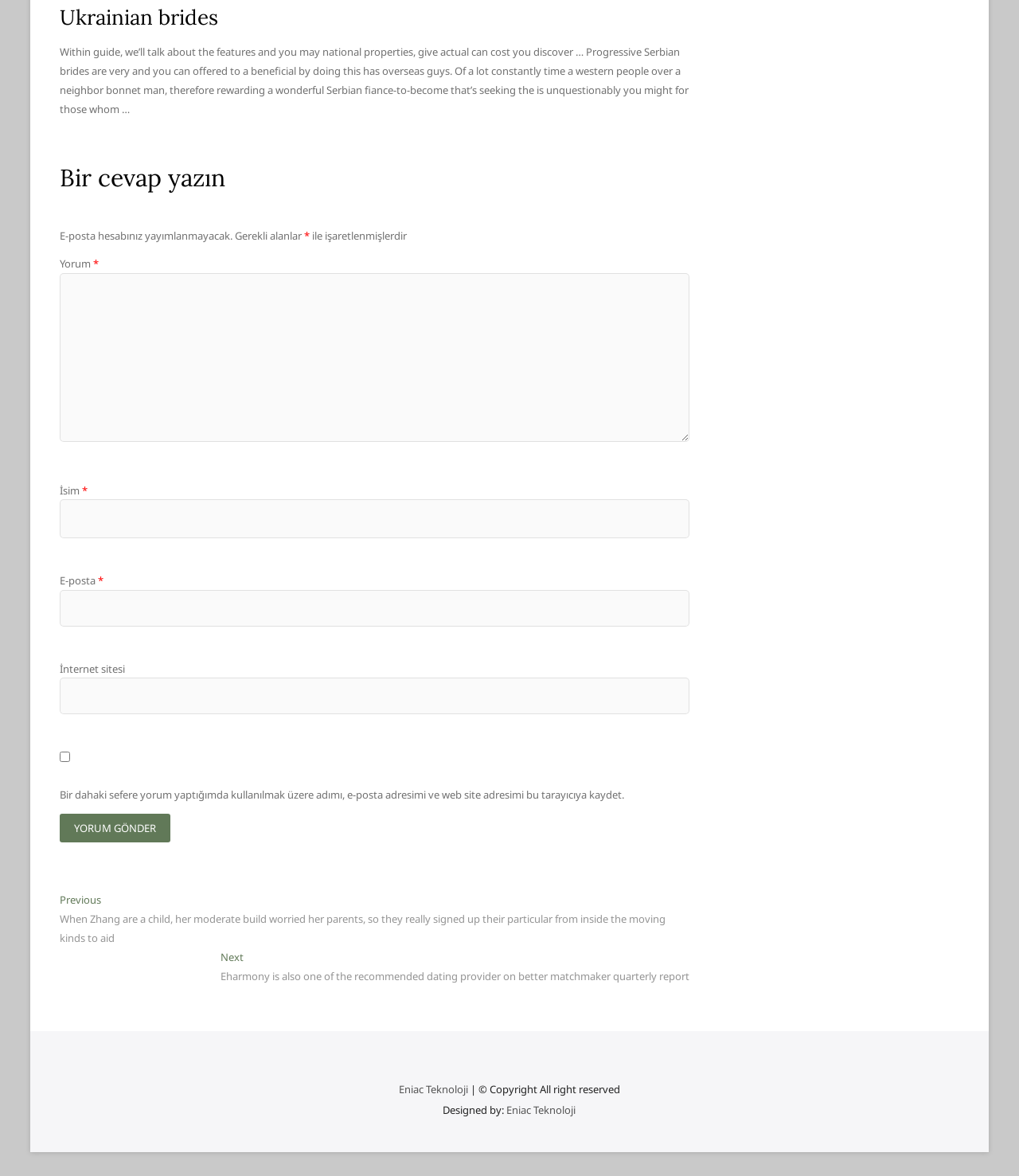Please find the bounding box coordinates of the element that must be clicked to perform the given instruction: "Write a comment". The coordinates should be four float numbers from 0 to 1, i.e., [left, top, right, bottom].

[0.058, 0.232, 0.677, 0.376]